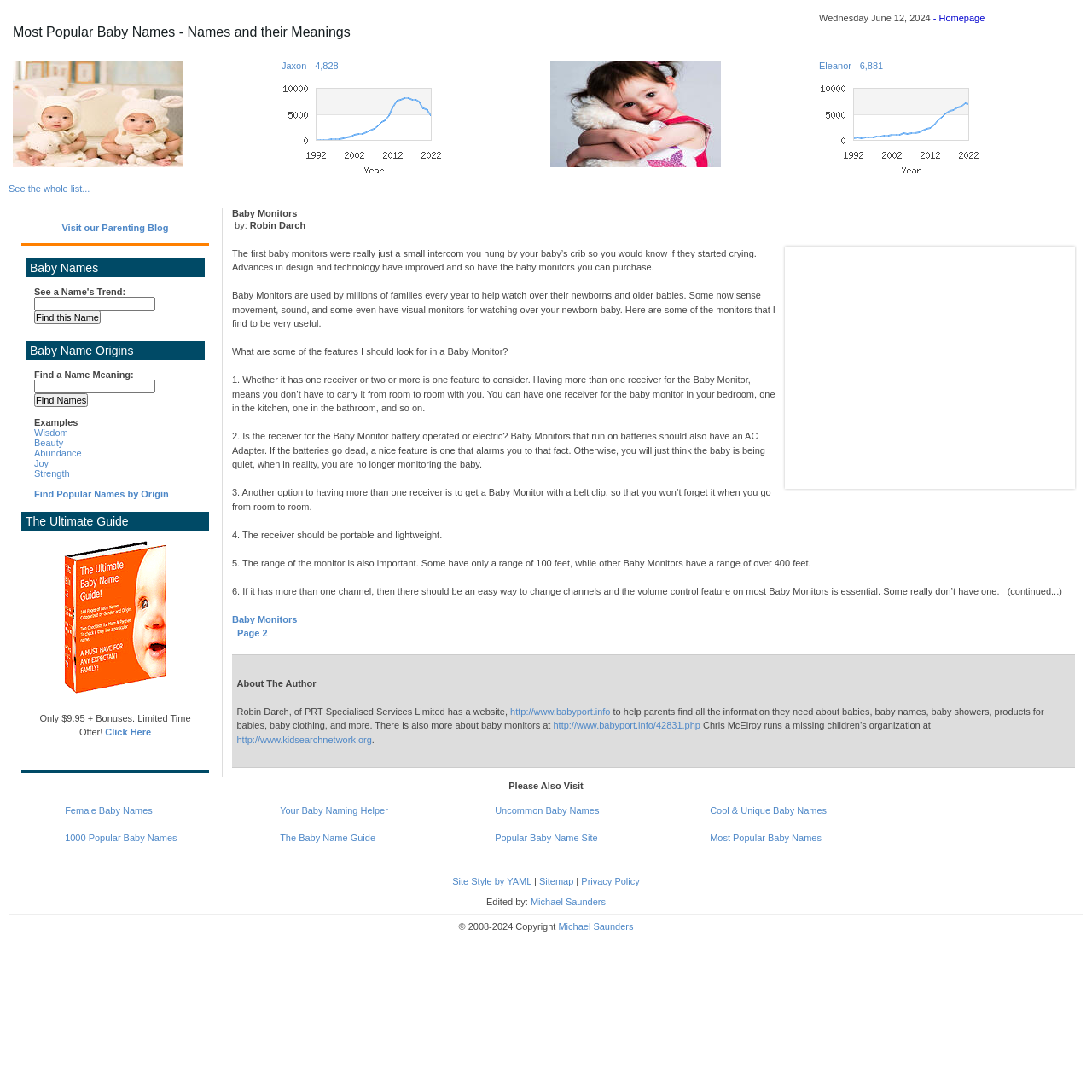Please determine the bounding box coordinates for the element with the description: "Eleanor - 6,881".

[0.75, 0.055, 0.906, 0.16]